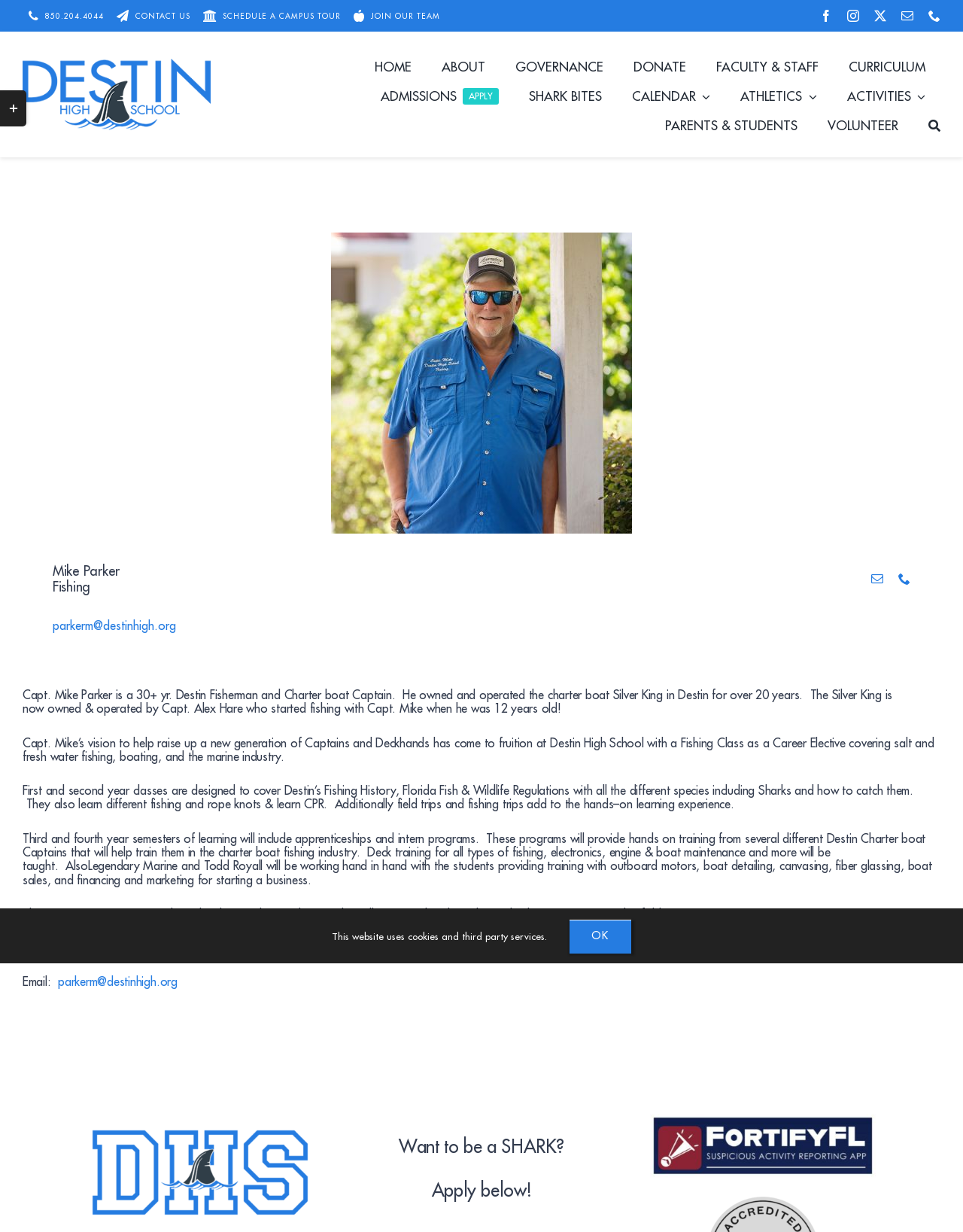Show the bounding box coordinates for the element that needs to be clicked to execute the following instruction: "Check the page last updated information". Provide the coordinates in the form of four float numbers between 0 and 1, i.e., [left, top, right, bottom].

None